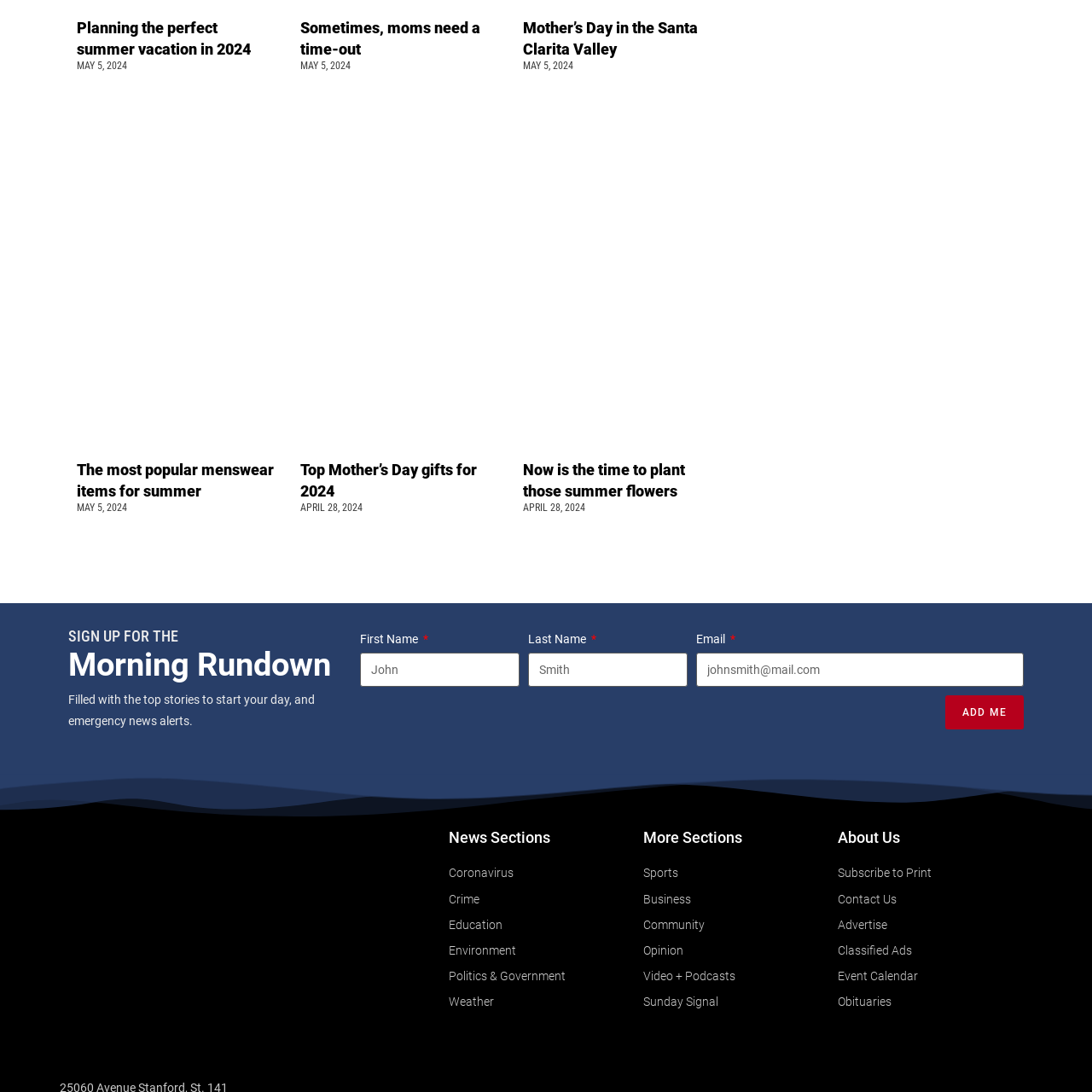Please find the bounding box coordinates of the clickable region needed to complete the following instruction: "Click on the link to read about planning the perfect summer vacation". The bounding box coordinates must consist of four float numbers between 0 and 1, i.e., [left, top, right, bottom].

[0.07, 0.017, 0.23, 0.053]